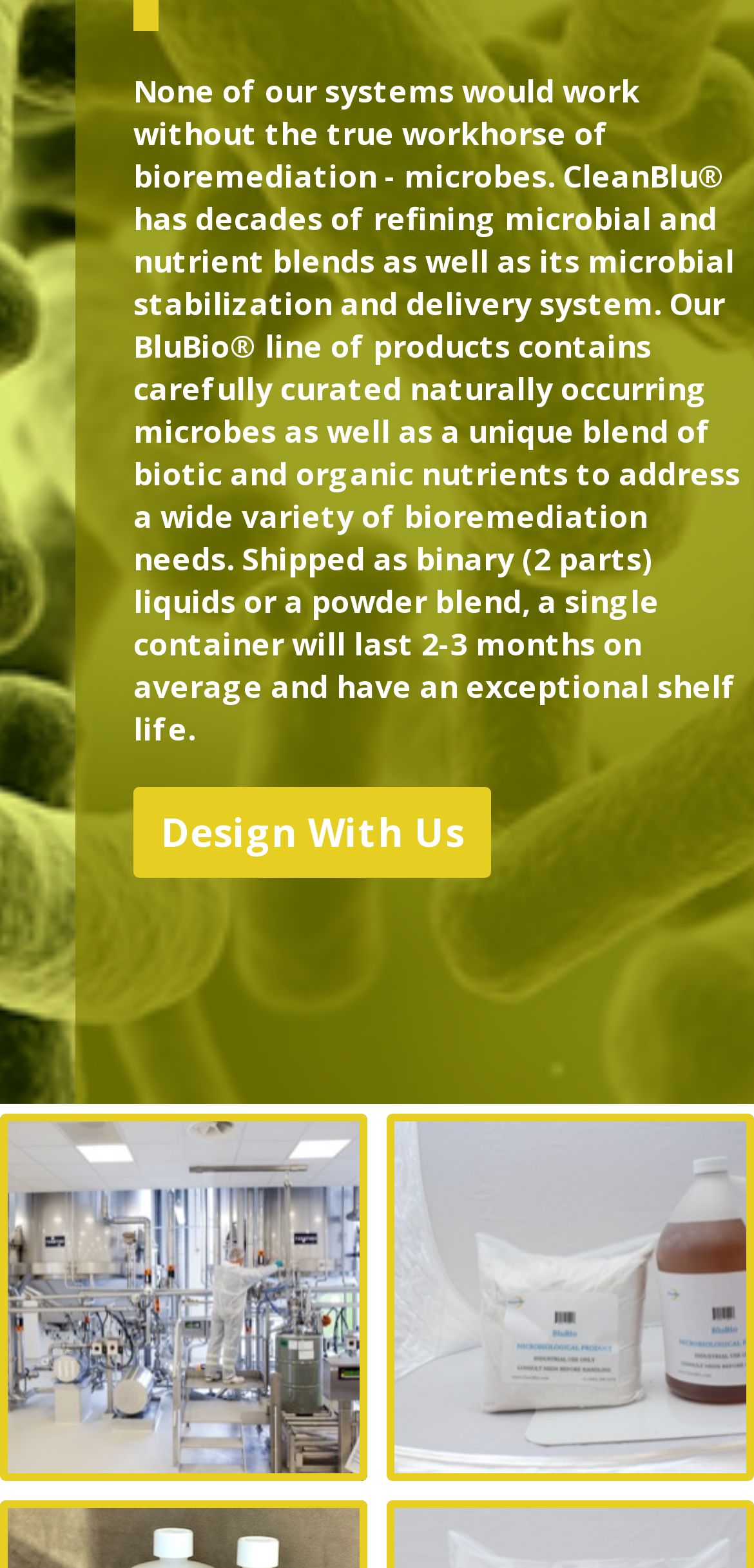Based on the description "Design With Us", find the bounding box of the specified UI element.

[0.177, 0.502, 0.652, 0.56]